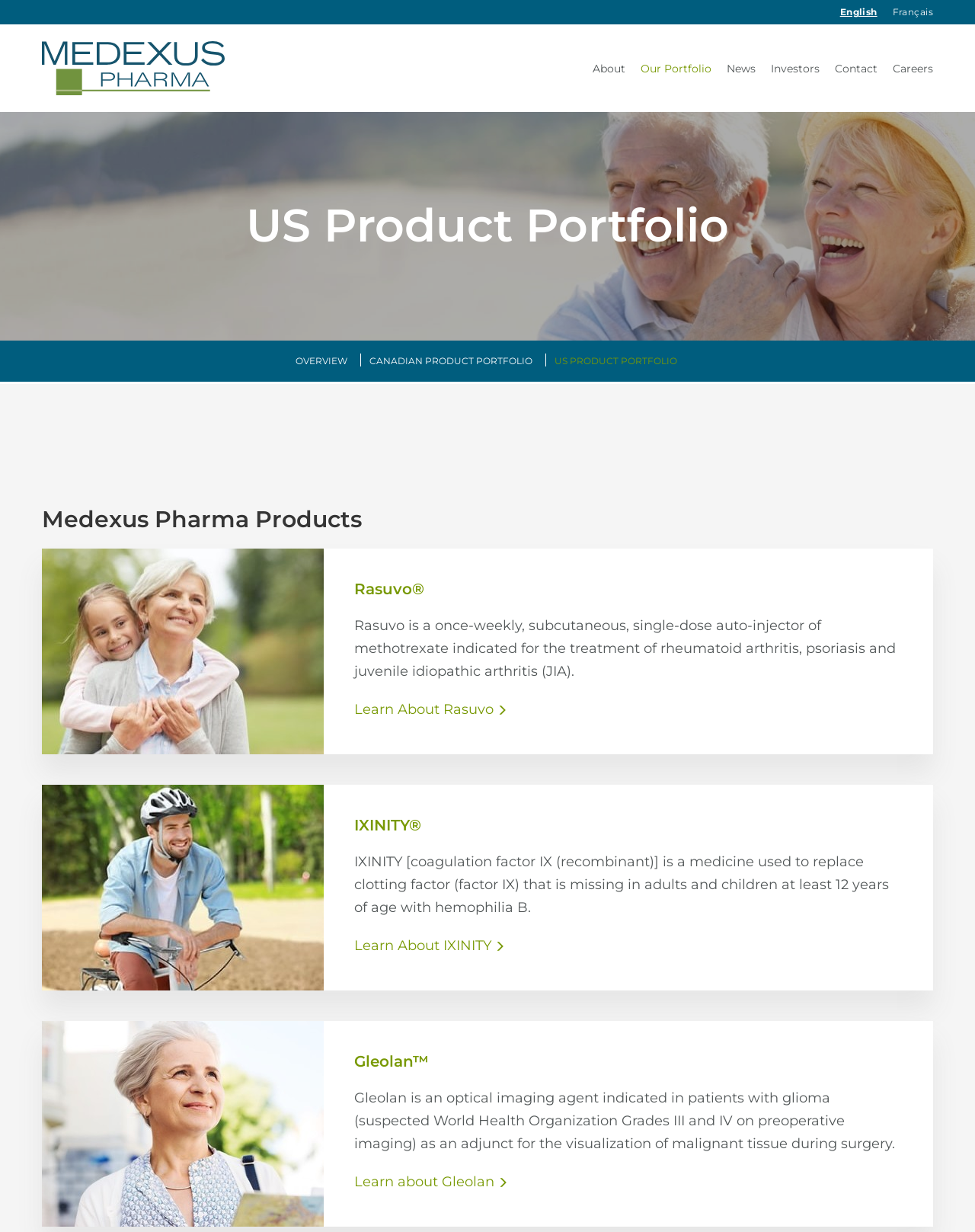Specify the bounding box coordinates of the area to click in order to follow the given instruction: "Go to About page."

[0.592, 0.049, 0.641, 0.091]